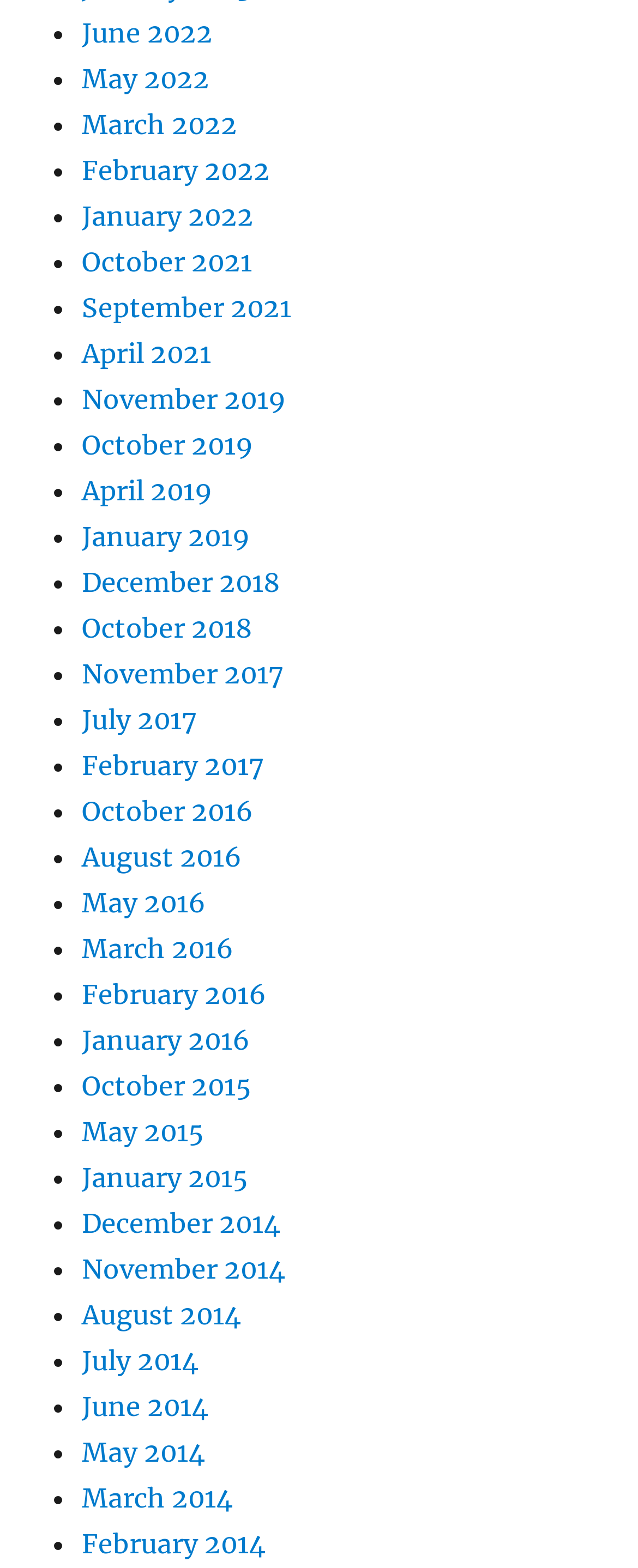Highlight the bounding box coordinates of the region I should click on to meet the following instruction: "View February 2014".

[0.128, 0.974, 0.415, 0.995]